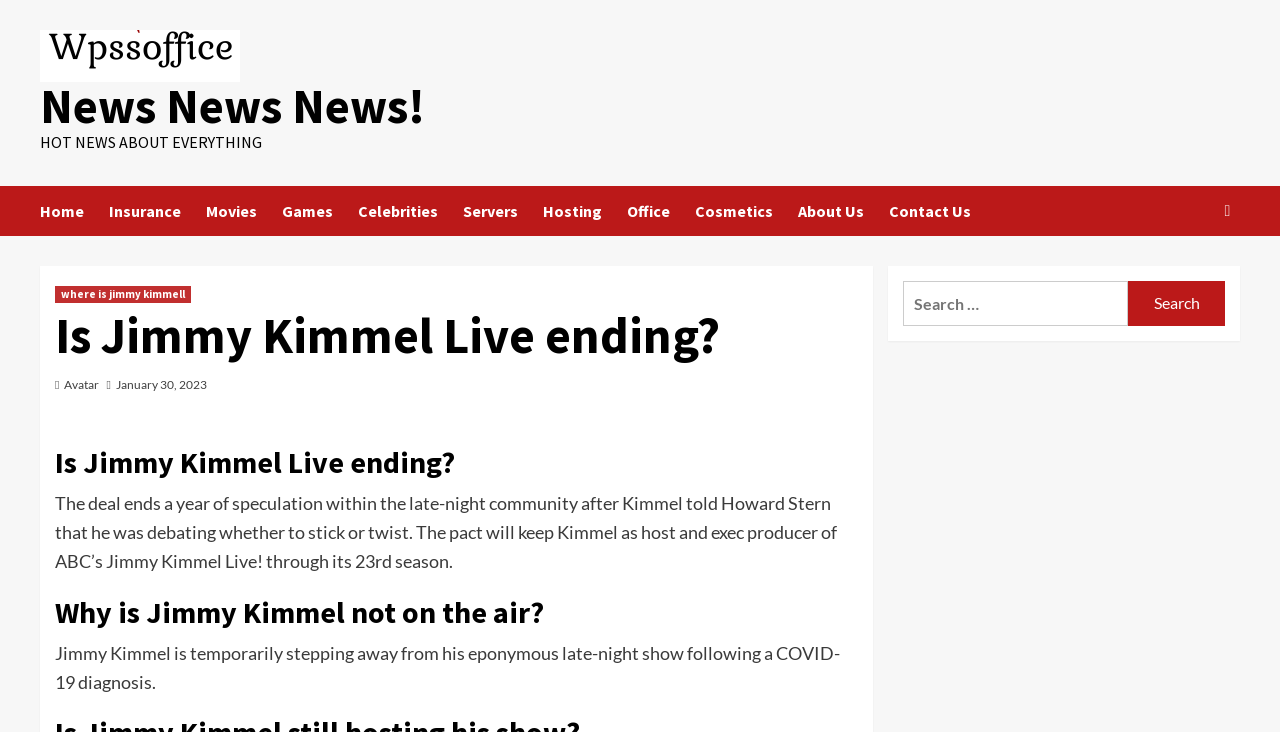Please use the details from the image to answer the following question comprehensively:
How many links are there in the top navigation bar?

I counted the links in the top navigation bar by looking at the elements with type 'link' and bounding box coordinates that indicate they are located at the top of the webpage. I found 11 links, including 'Home', 'Insurance', 'Movies', and so on.